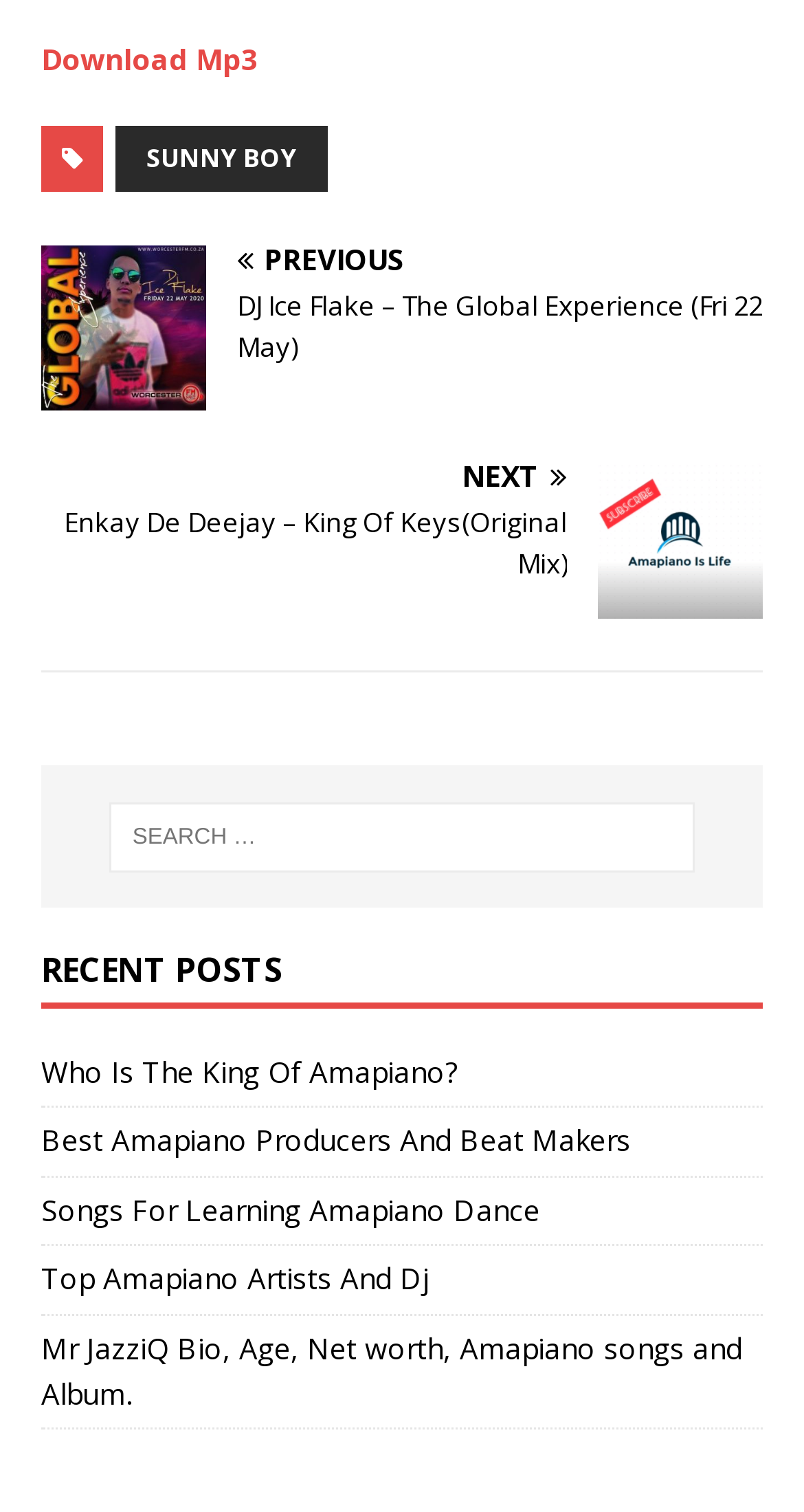Provide the bounding box coordinates of the UI element this sentence describes: "Download Mp3".

[0.051, 0.026, 0.321, 0.052]